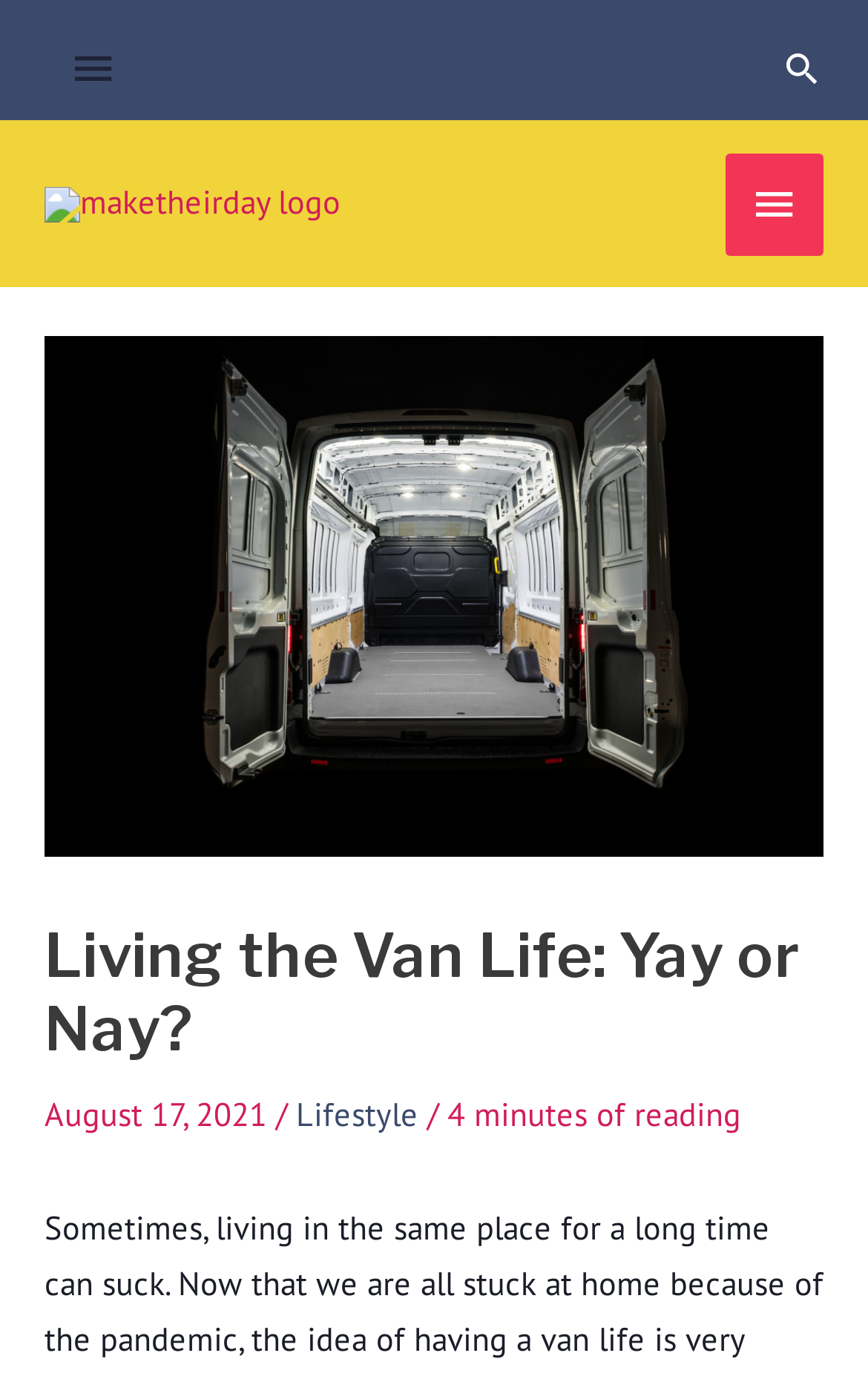Detail the webpage's structure and highlights in your description.

The webpage is about the lifestyle of living in a van, with the main title "Living the Van Life: Yay or Nay?" prominently displayed. At the top left corner, there is a logo of "Make their Day" with an image and a link. Next to the logo, there is a search icon link. On the top right corner, there is a main menu button that expands to a primary menu when clicked.

Below the top section, there is a large image that takes up most of the width, showing a van being transformed into a home. Above the image, there is a heading that asks whether living in a van is a good lifestyle choice. The date "August 17, 2021" is displayed below the heading, followed by a category label "Lifestyle" and an indication that the article takes 4 minutes to read.

There are a total of 3 buttons on the page, including the main menu button, a button with an icon above the header, and a search icon link. There are 4 links on the page, including the search icon link, the "Make their Day" logo link, the "Lifestyle" category link, and another link that is not explicitly described. There are 2 images on the page, including the "Make their Day" logo image and the large image of a van being transformed into a home.